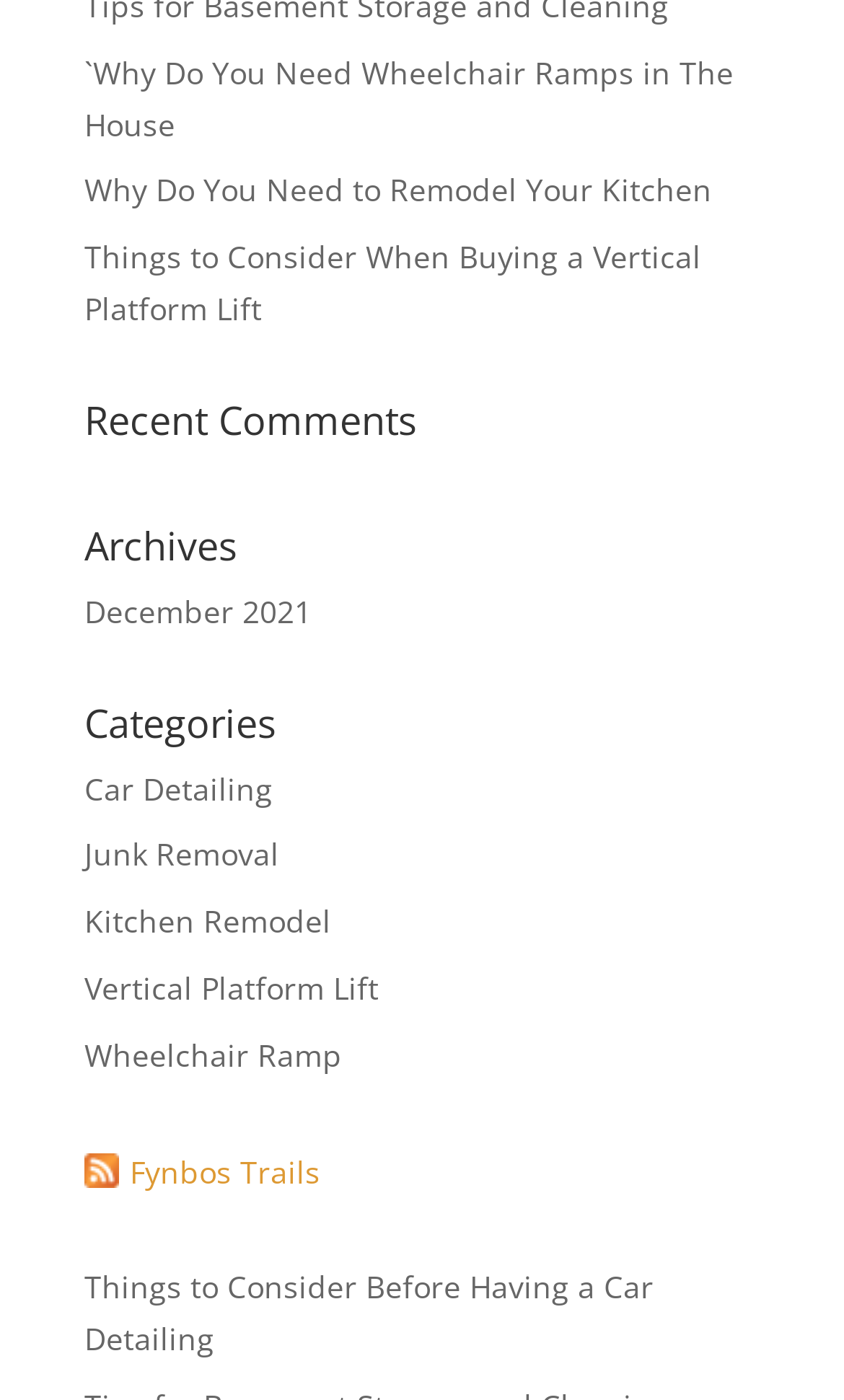How many links are under the 'Archives' section?
Please use the image to deliver a detailed and complete answer.

Under the 'Archives' section, there is only one link, which is 'December 2021', so the answer is 1.